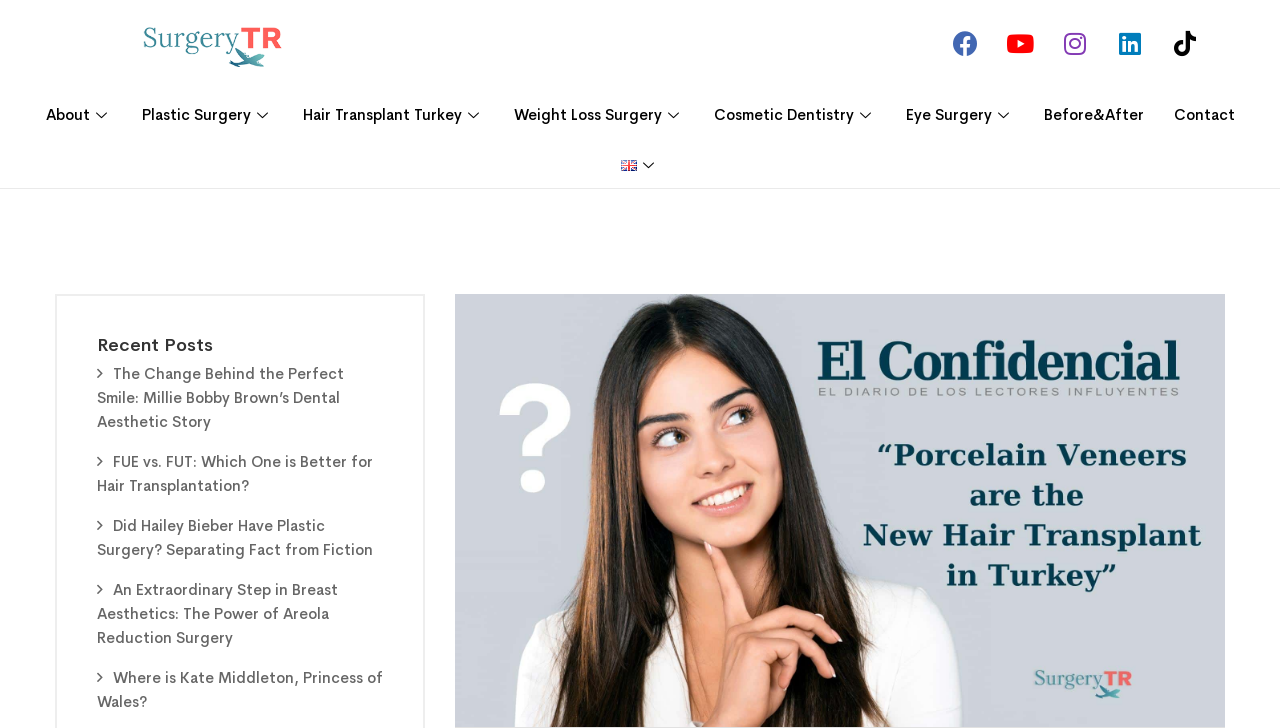What types of medical procedures are mentioned on the webpage?
Please give a detailed and elaborate answer to the question based on the image.

The webpage mentions various medical procedures, including plastic surgery, hair transplant, weight loss surgery, cosmetic dentistry, and eye surgery, which are all related to medical tourism in Turkey.